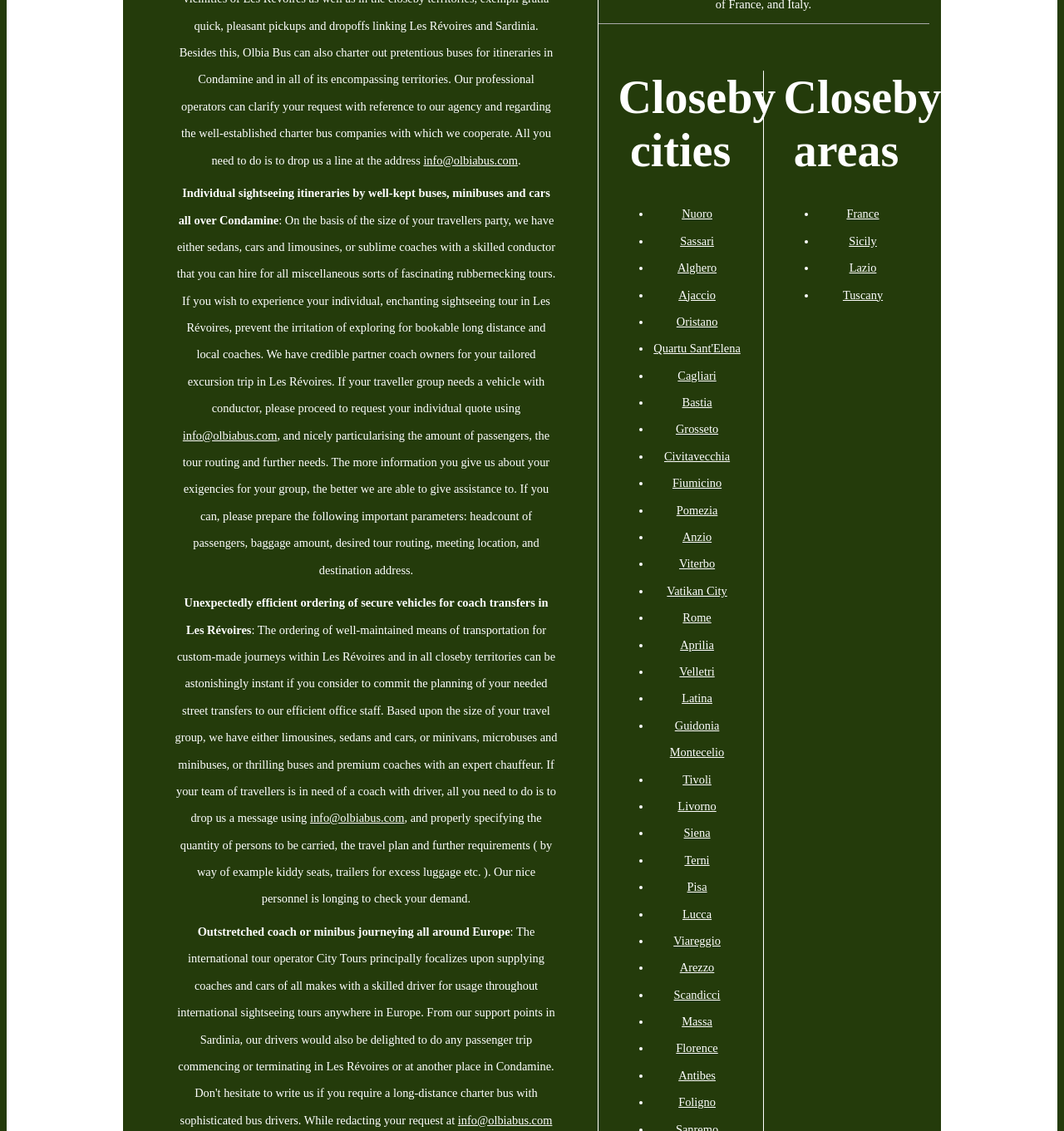What information is required to request a quote?
Please provide a single word or phrase as the answer based on the screenshot.

Headcount, baggage amount, tour routing, meeting location, and destination address